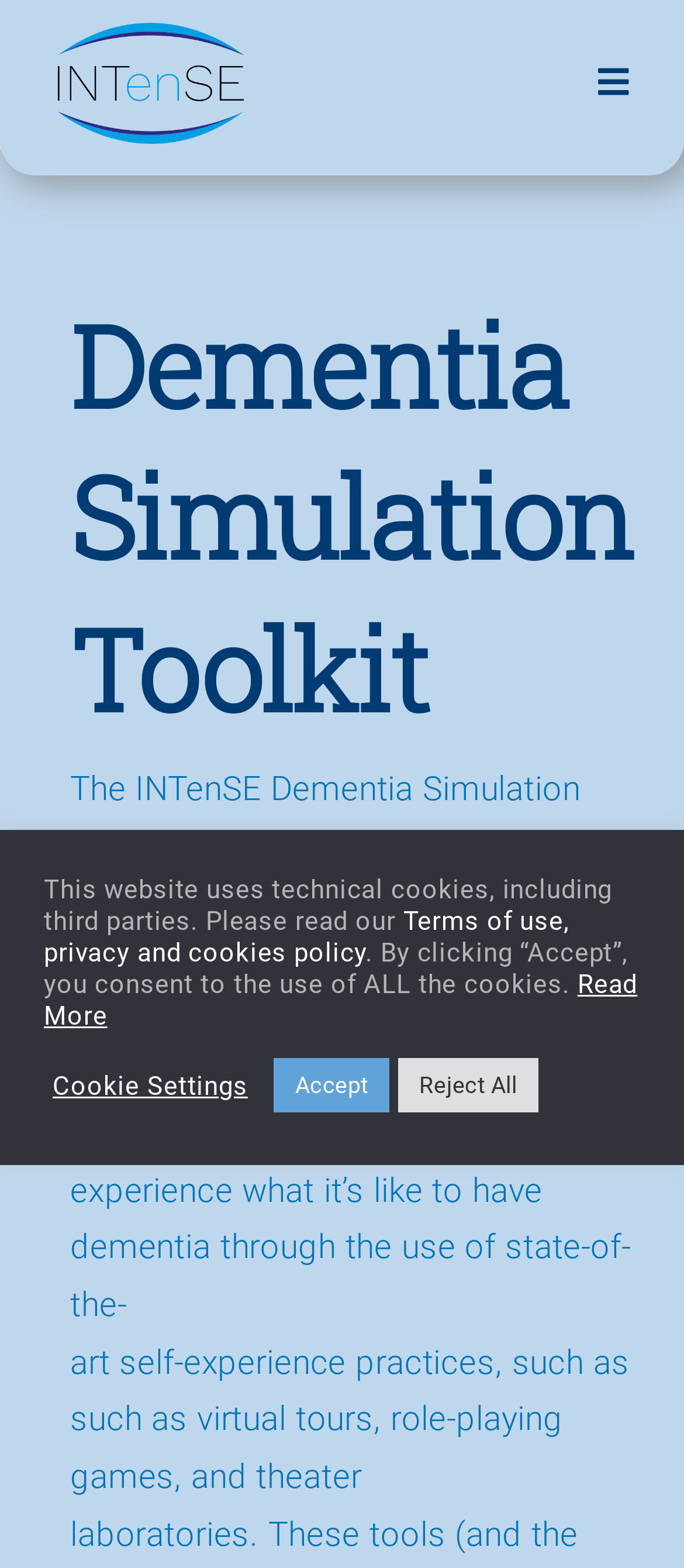What is the purpose of the Dementia Simulation Toolkit?
Based on the image content, provide your answer in one word or a short phrase.

To provide tools for healthcare professionals